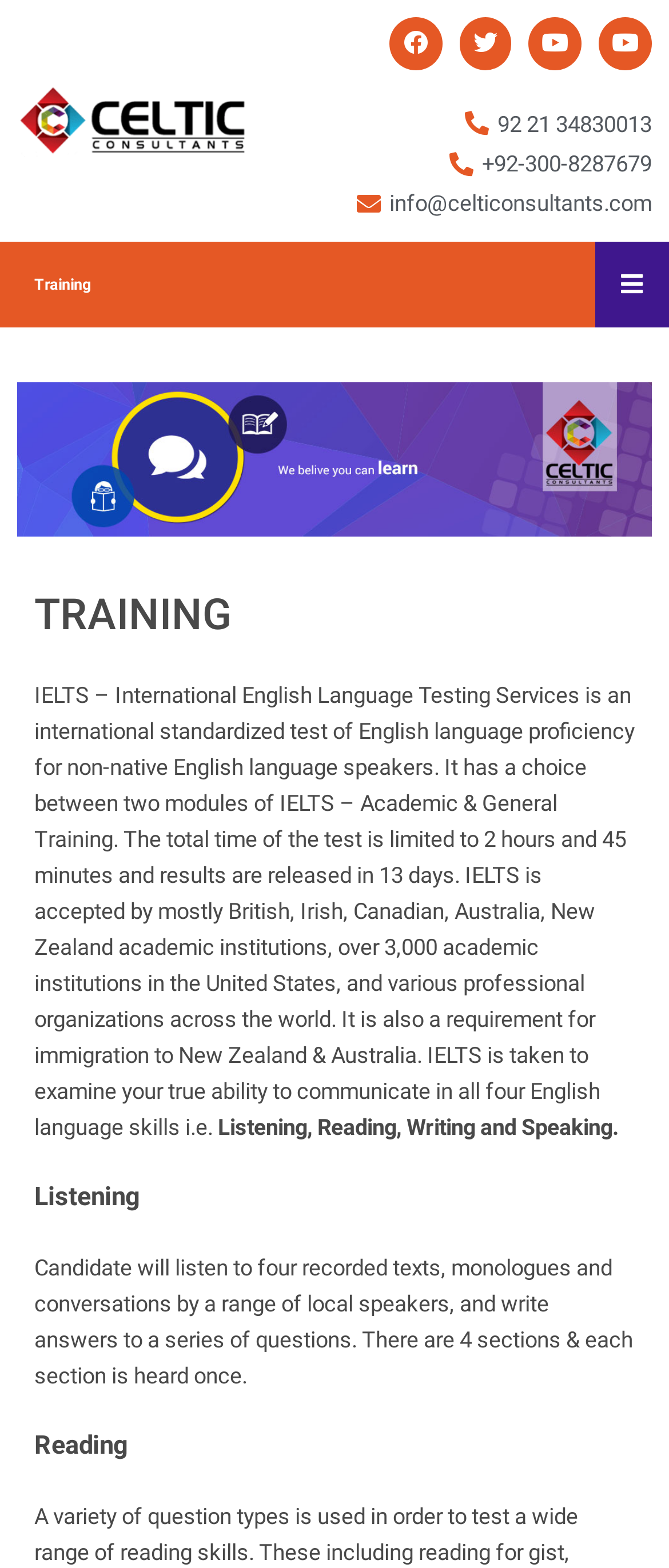Please examine the image and provide a detailed answer to the question: What is the purpose of taking the IELTS test?

According to the webpage, the IELTS test is taken to examine a person's true ability to communicate in all four English language skills, which are Listening, Reading, Writing, and Speaking.